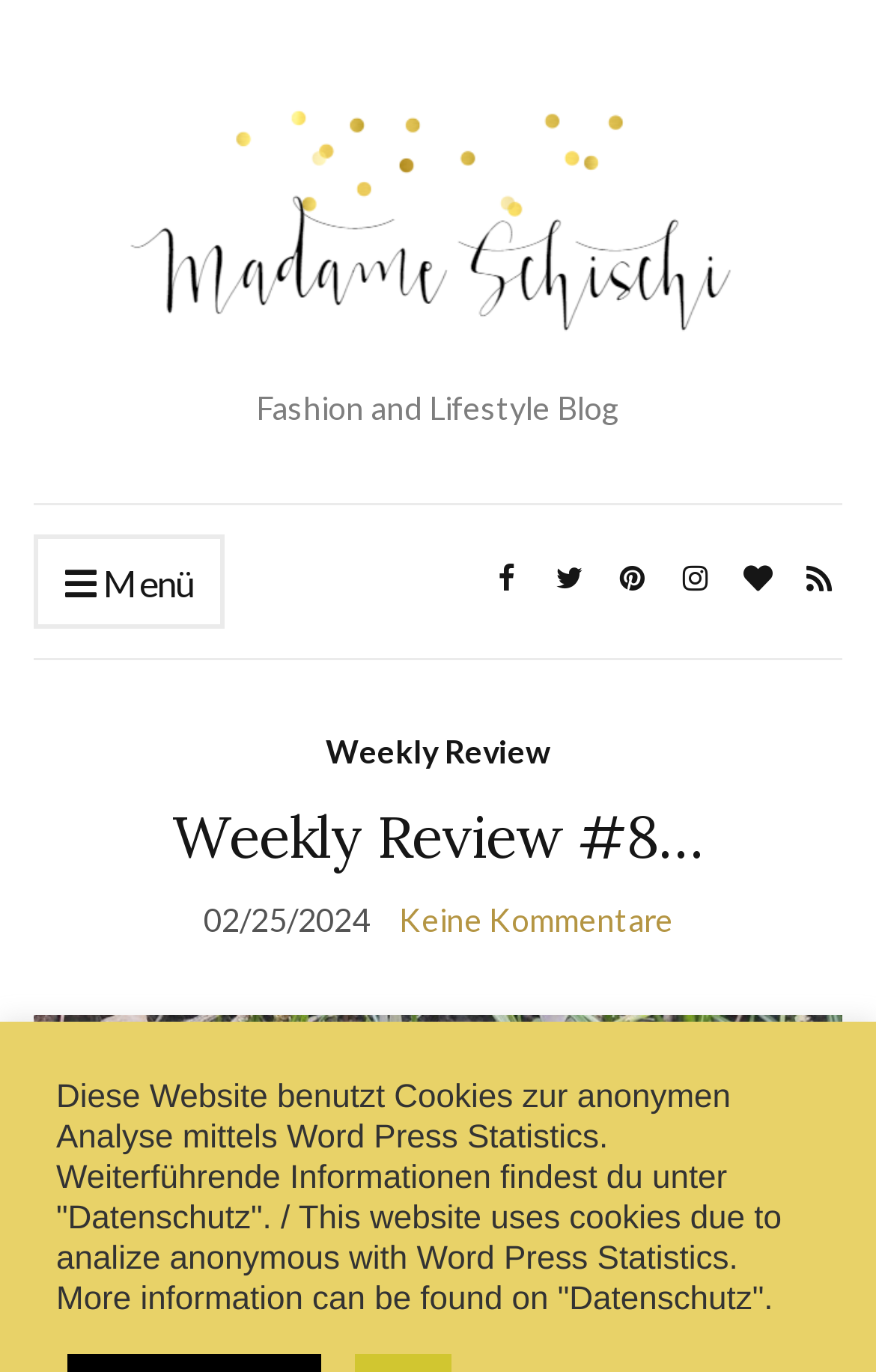What is the name of the blog?
Please provide a detailed and thorough answer to the question.

The name of the blog can be inferred from the link element with the text 'Madame Schischi' at the top of the page, which is also the title of the webpage.